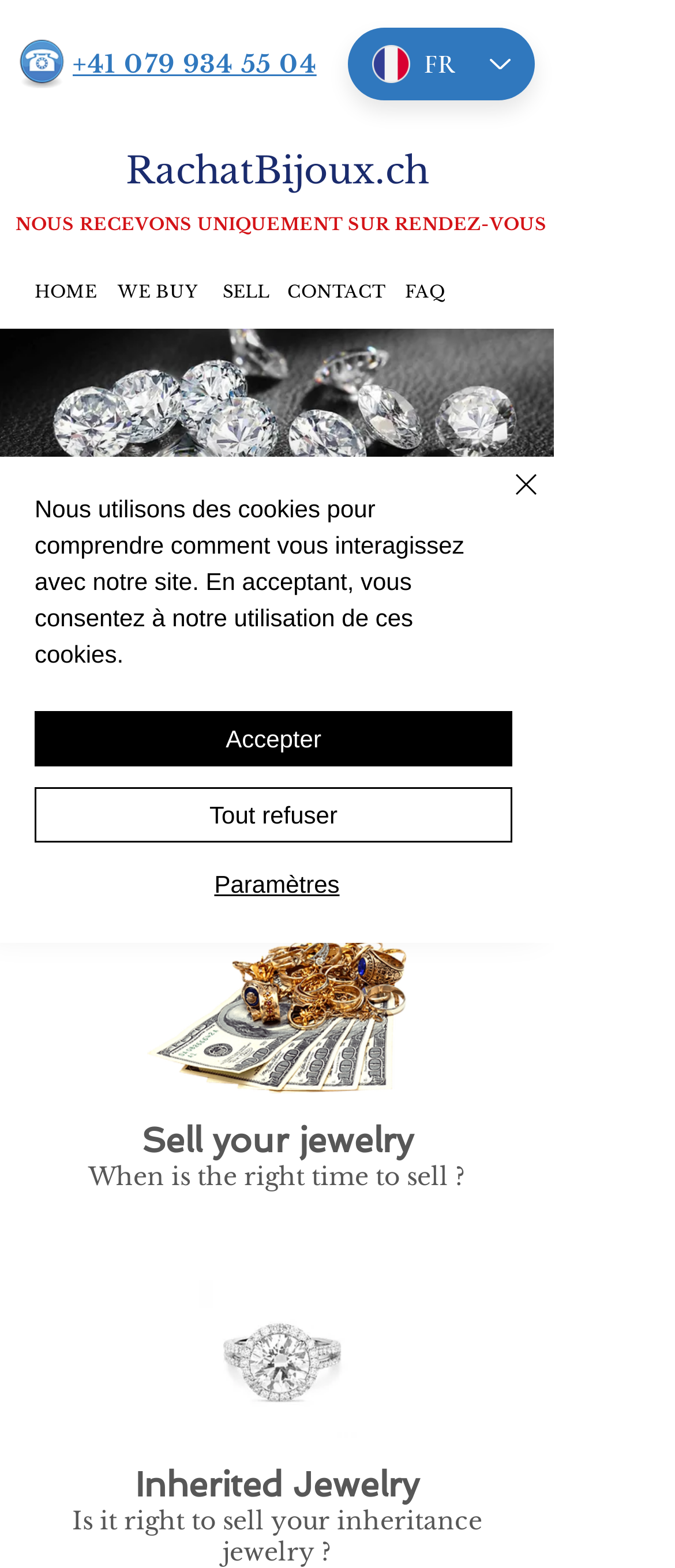Can you find the bounding box coordinates of the area I should click to execute the following instruction: "Select a language"?

[0.515, 0.018, 0.792, 0.064]